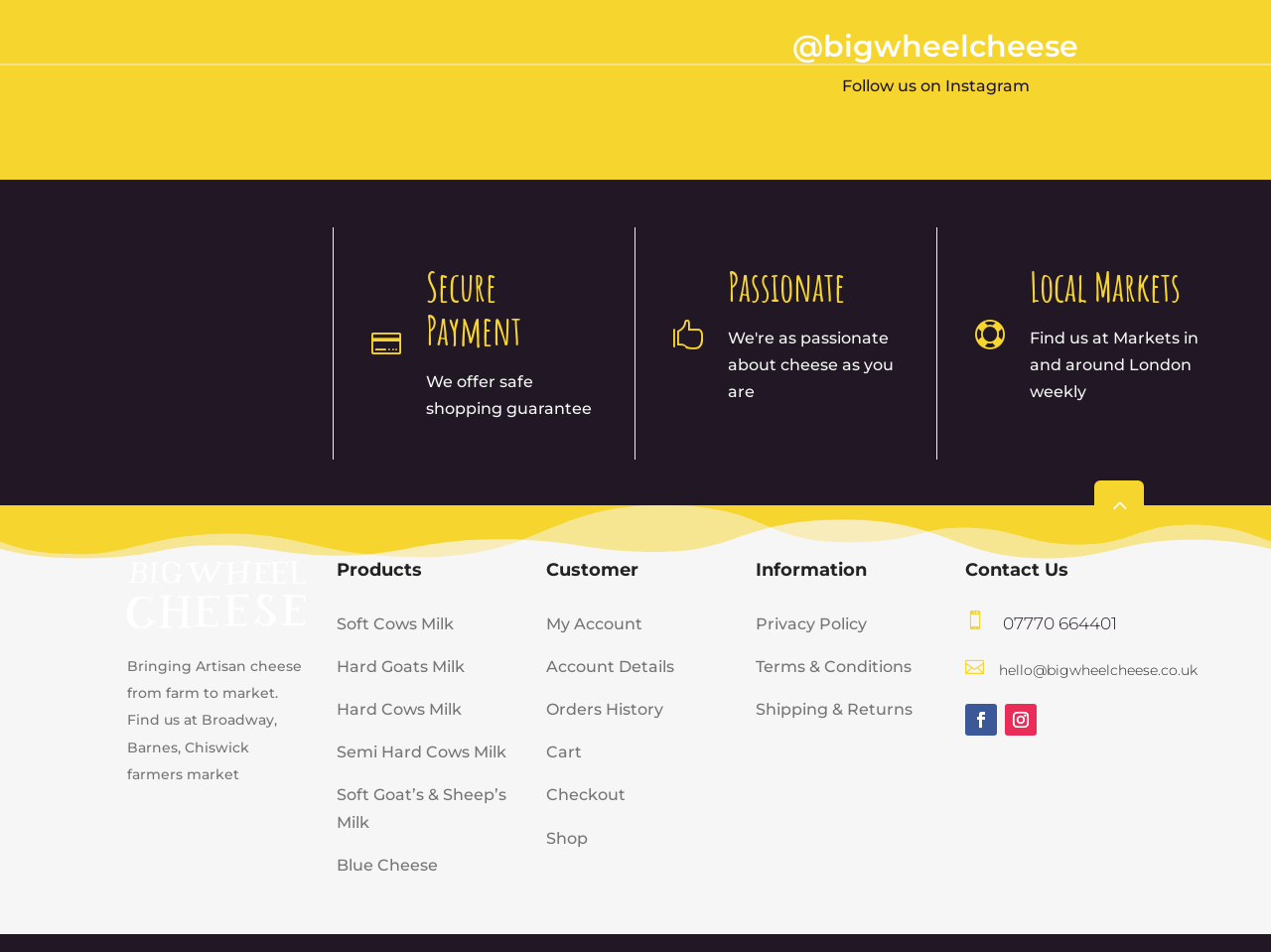What type of products are sold on this website?
Please provide a single word or phrase based on the screenshot.

Cheese